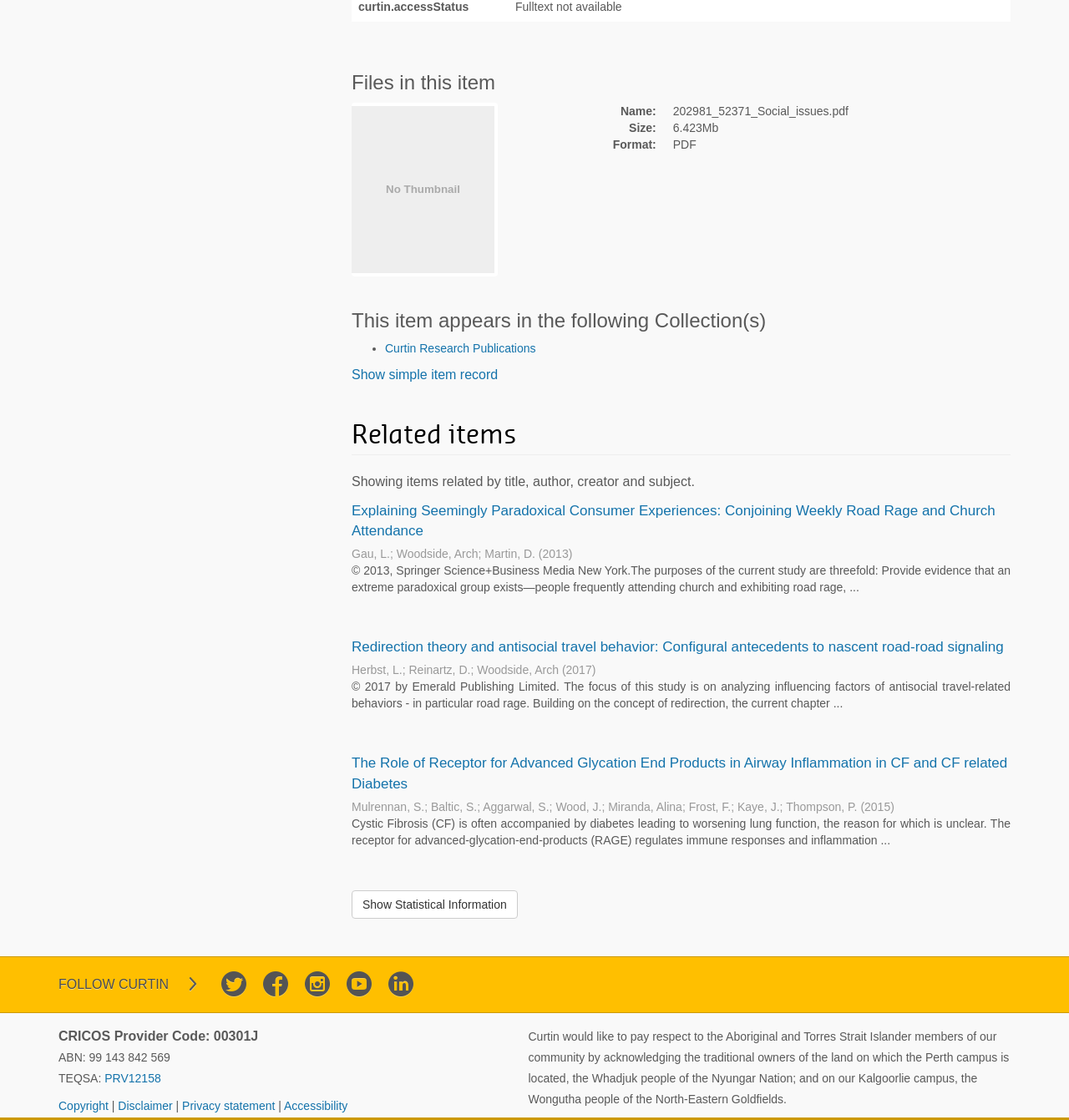How many collections does this item appear in?
Identify the answer in the screenshot and reply with a single word or phrase.

1